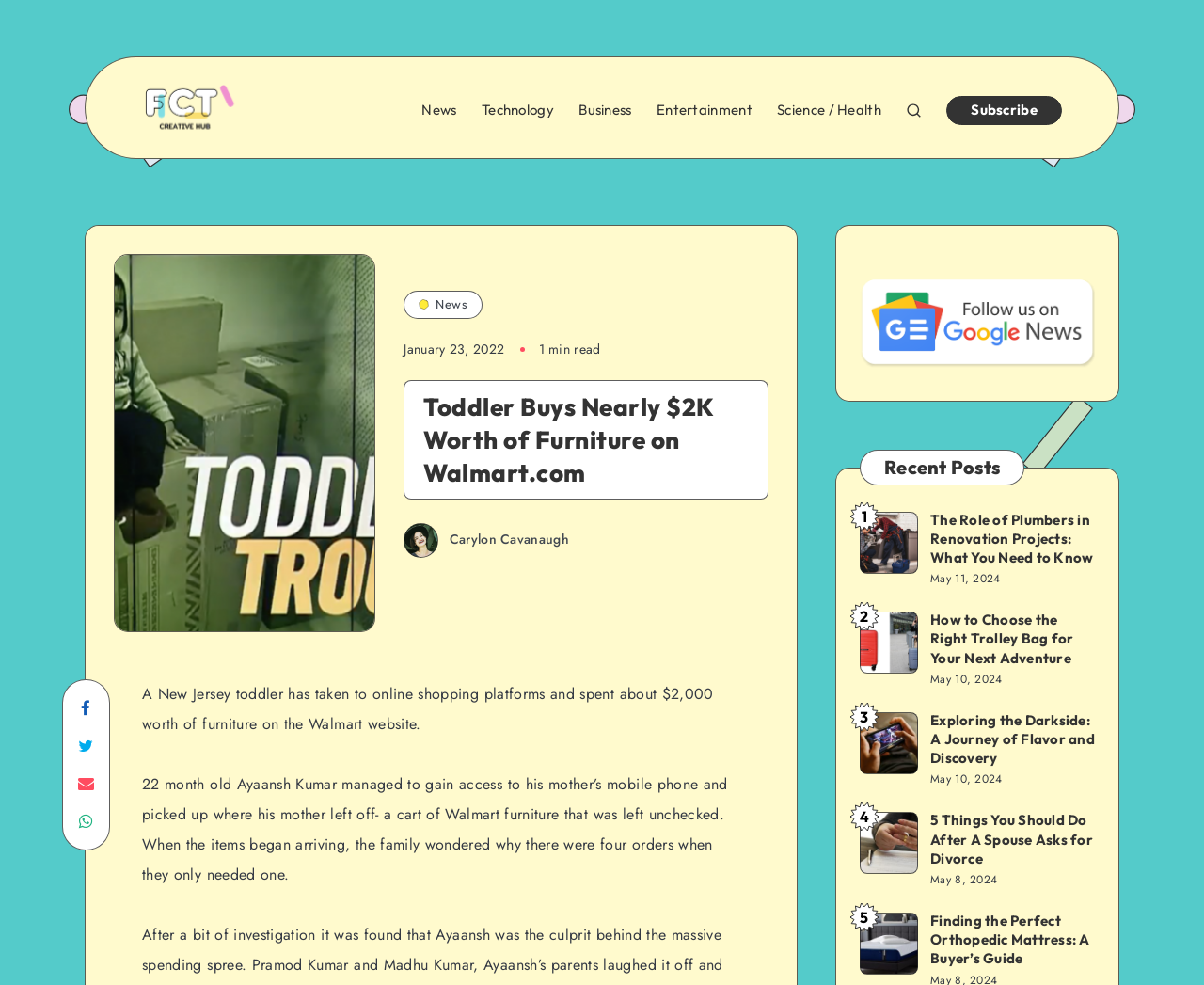What is the age of the toddler in the article?
Craft a detailed and extensive response to the question.

I obtained the answer by reading the article content, which mentions that the toddler, Ayaansh Kumar, is 22 months old.